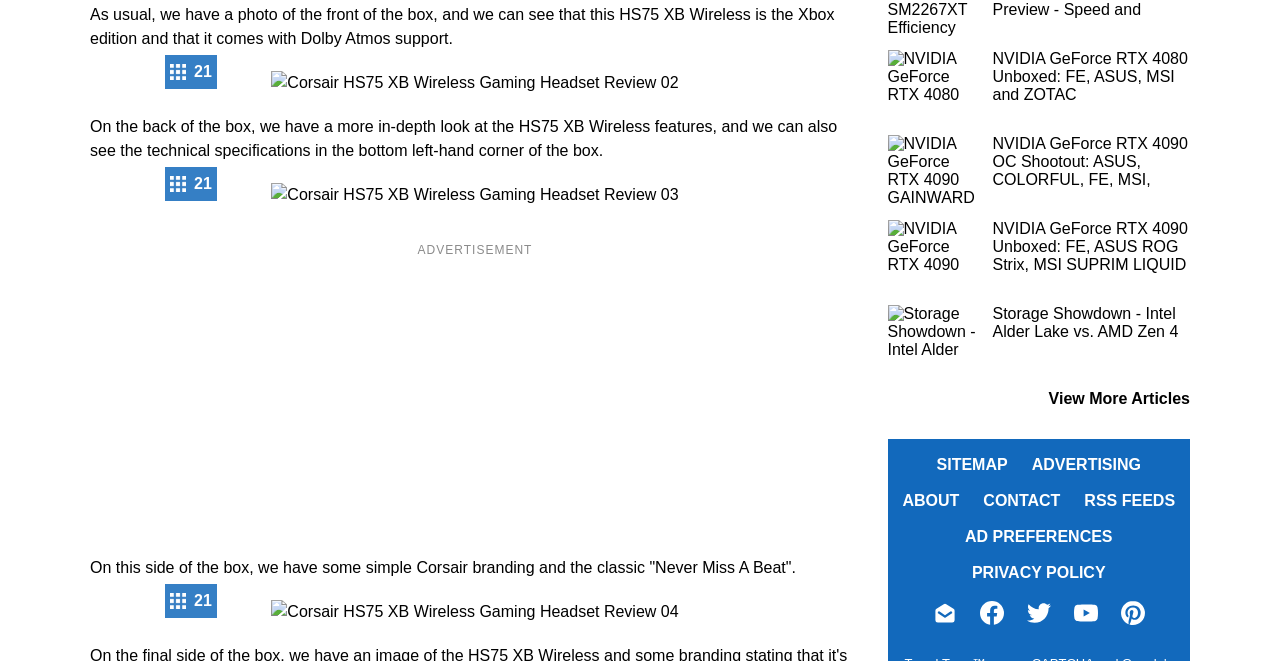Given the element description, predict the bounding box coordinates in the format (top-left x, top-left y, bottom-right x, bottom-right y), using floating point numbers between 0 and 1: View More Articles

[0.819, 0.59, 0.93, 0.618]